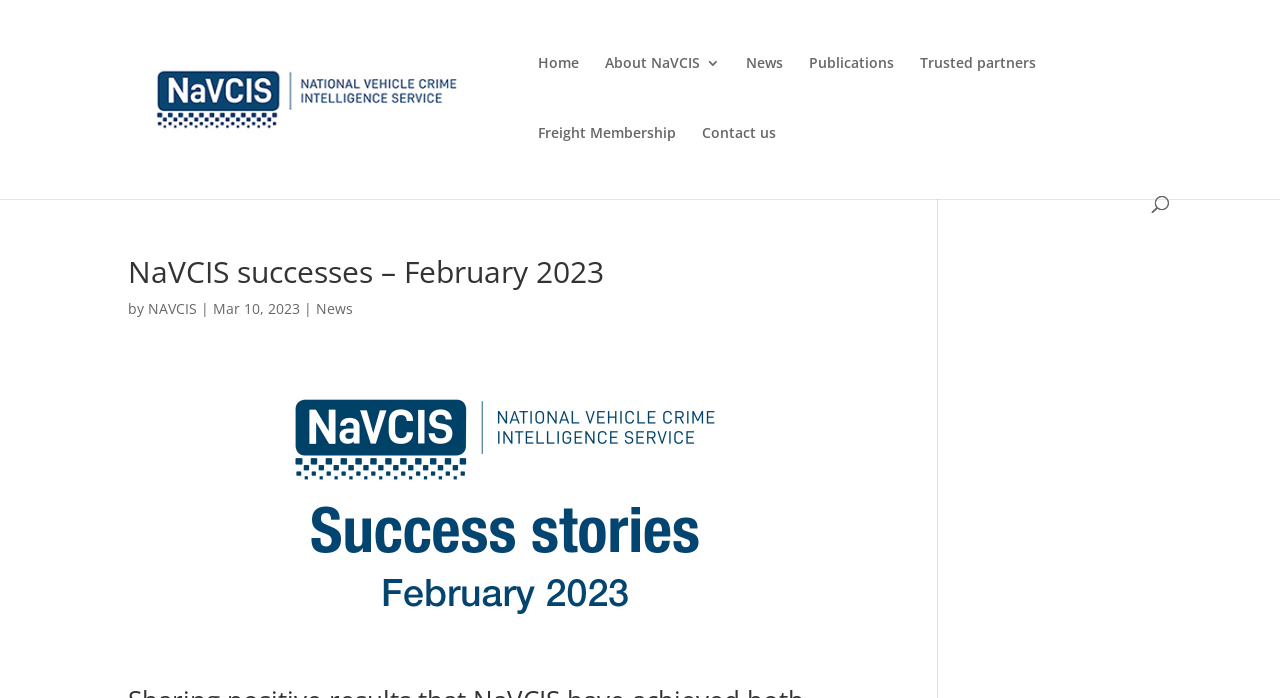What is the date mentioned in the webpage?
Please answer the question as detailed as possible based on the image.

The date 'Mar 10, 2023' is mentioned in the webpage, which can be found in the section below the navigation links, where it is written as 'Mar 10, 2023'.